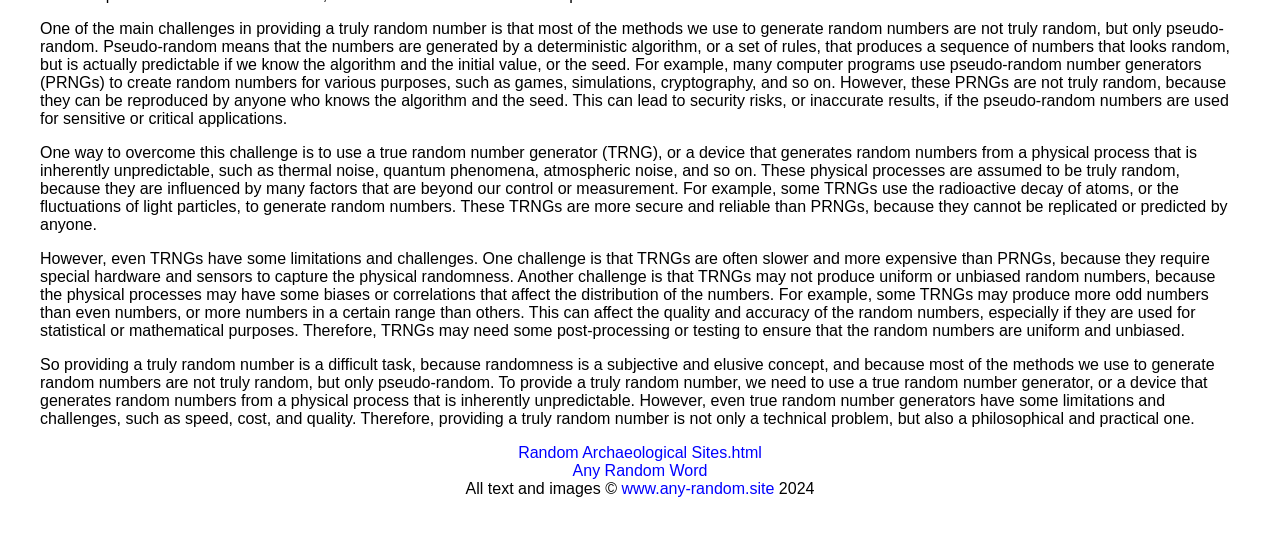Identify the bounding box coordinates for the UI element that matches this description: "Any Random Word".

[0.447, 0.84, 0.553, 0.871]